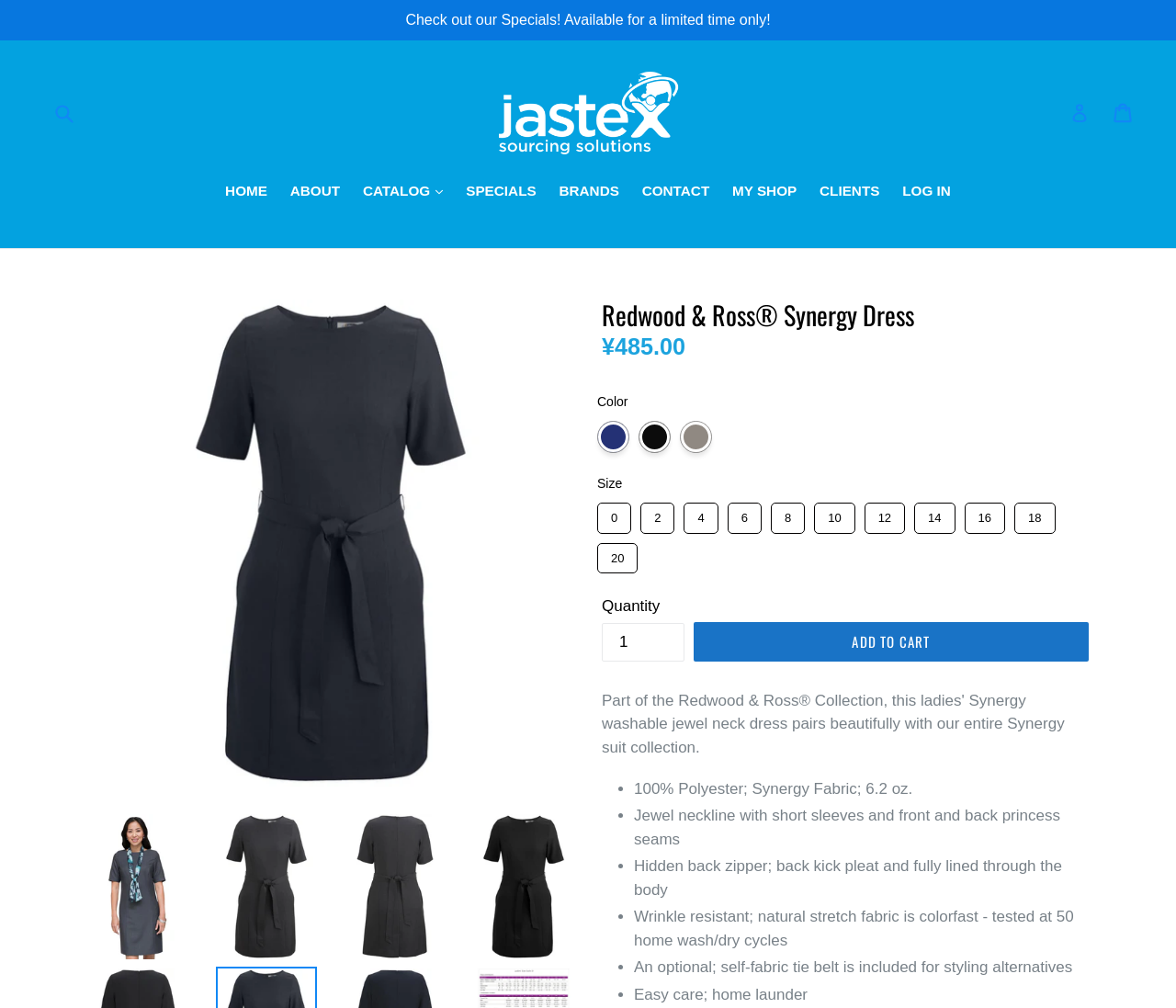Can you show the bounding box coordinates of the region to click on to complete the task described in the instruction: "Add to cart"?

[0.59, 0.617, 0.926, 0.656]